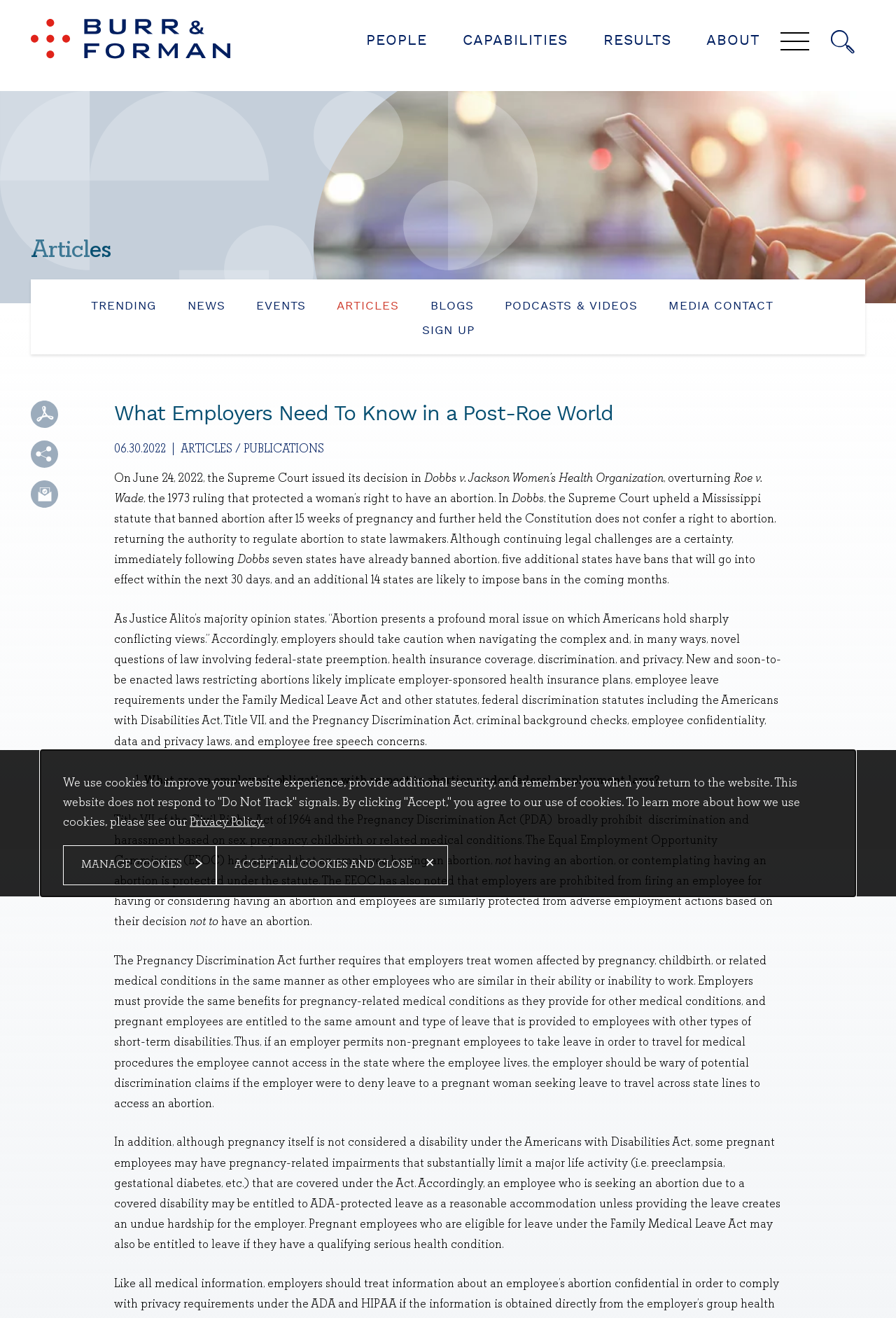Determine the bounding box coordinates for the element that should be clicked to follow this instruction: "Click Home". The coordinates should be given as four float numbers between 0 and 1, in the format [left, top, right, bottom].

None